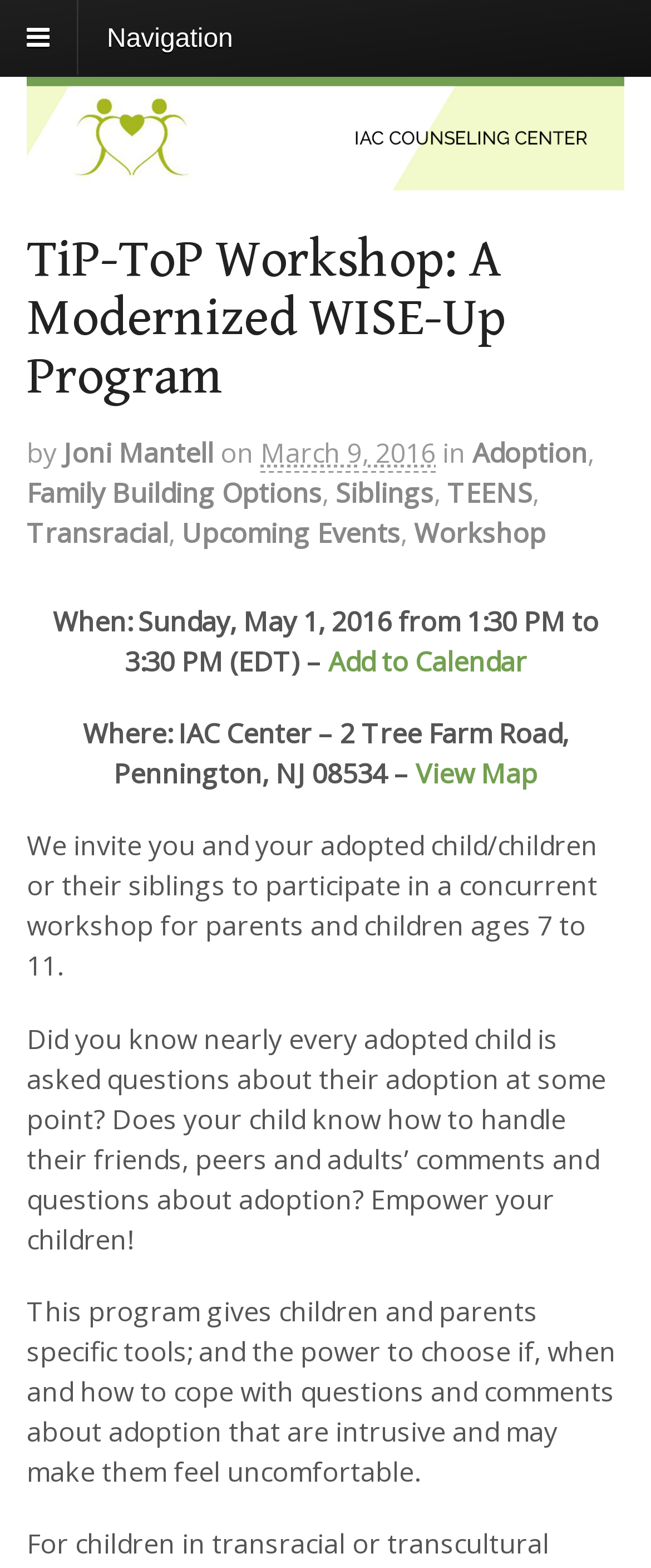Find the bounding box coordinates of the clickable region needed to perform the following instruction: "Click Navigation". The coordinates should be provided as four float numbers between 0 and 1, i.e., [left, top, right, bottom].

[0.121, 0.007, 0.399, 0.042]